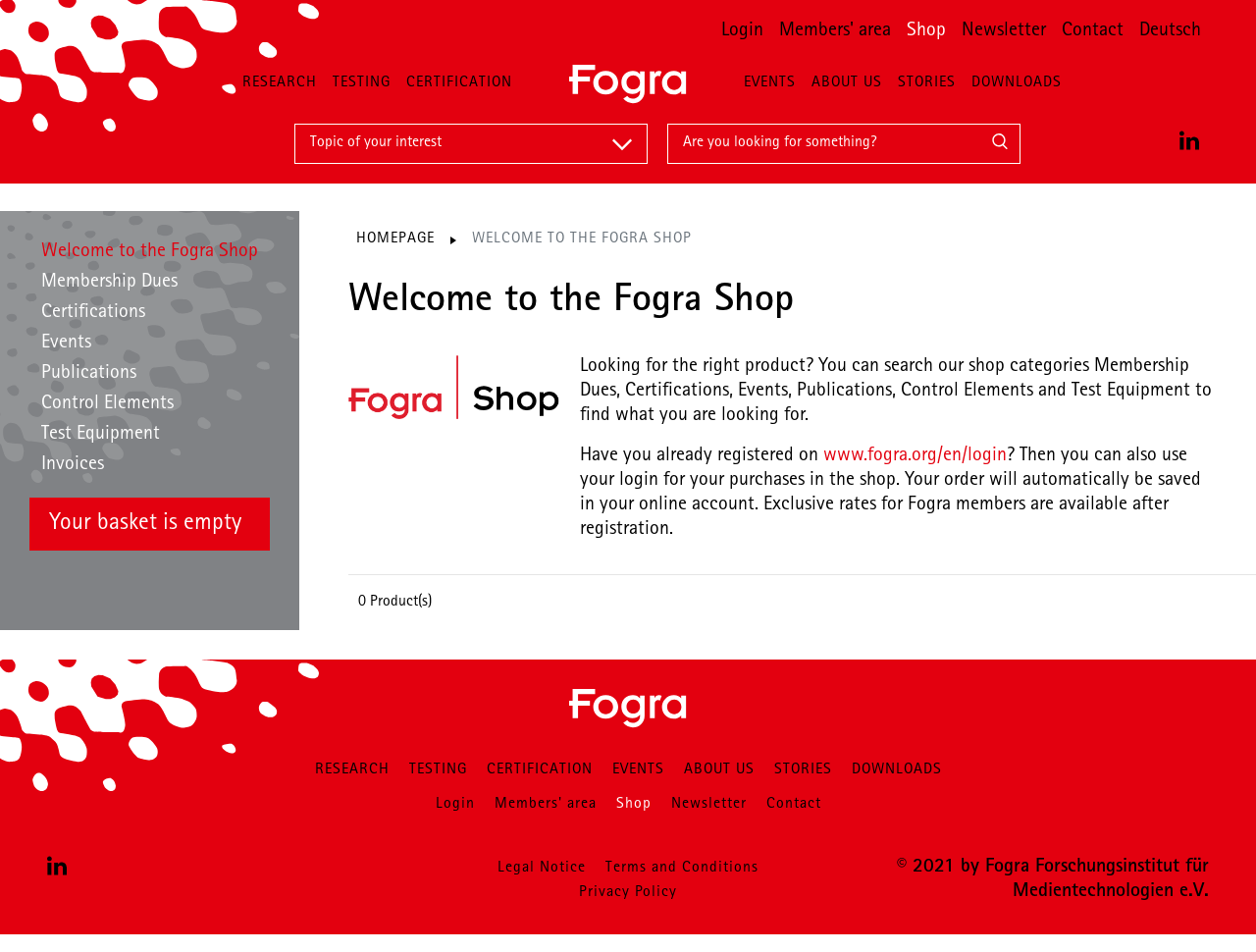What is the organization behind the shop? Observe the screenshot and provide a one-word or short phrase answer.

Fogra Forschungsinstitut für Medientechnologien e.V.